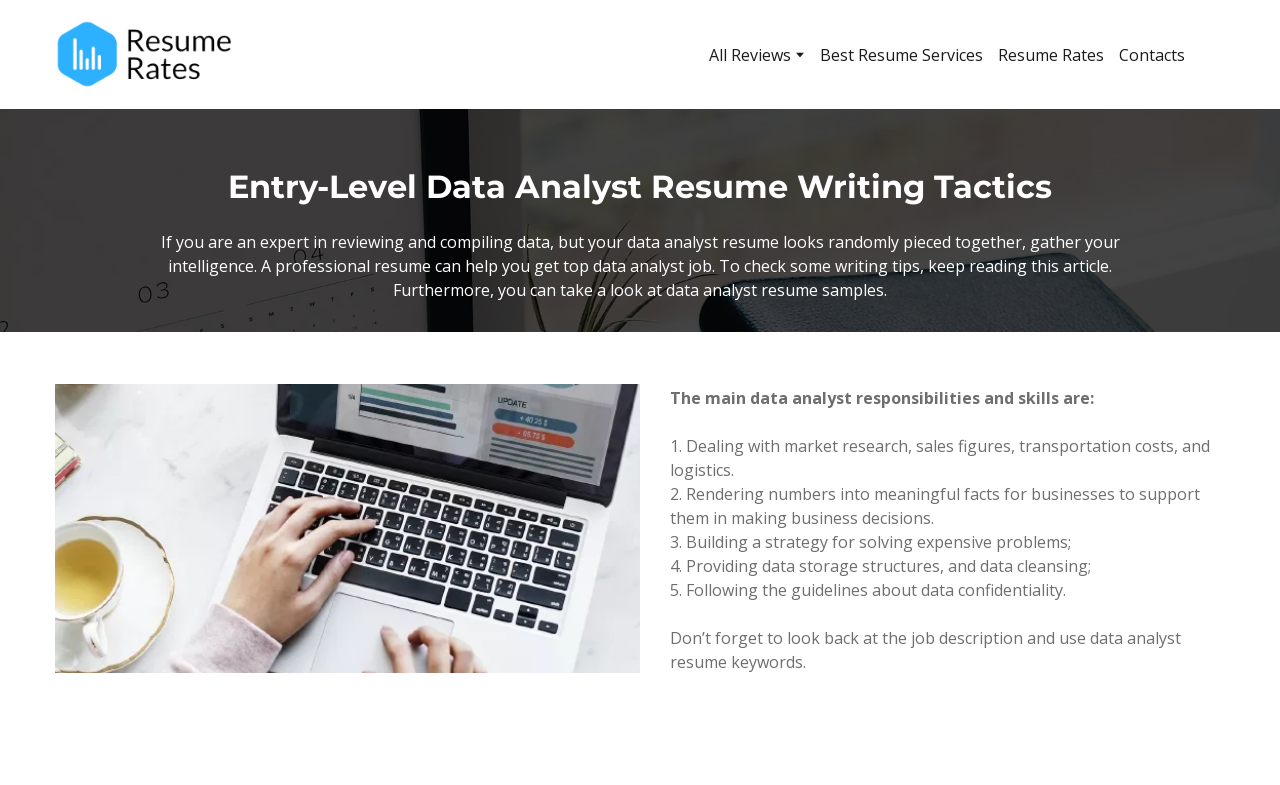Using the details in the image, give a detailed response to the question below:
What are the responsibilities of a data analyst?

According to the webpage, the responsibilities of a data analyst include dealing with market research, sales figures, transportation costs, and logistics, as well as rendering numbers into meaningful facts for businesses to support them in making business decisions, and other tasks.